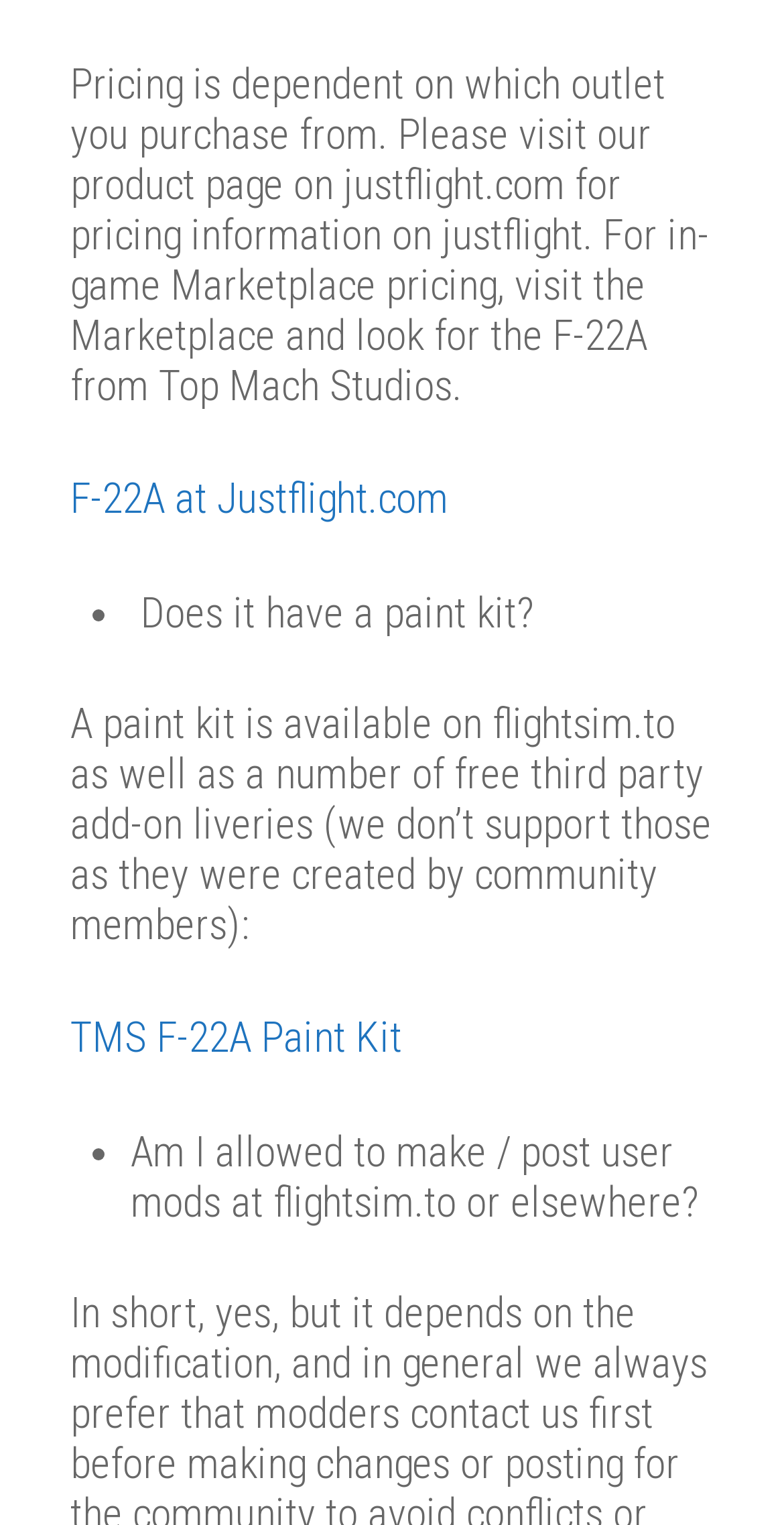Where can I find pricing information for the F-22A?
Based on the image, answer the question with a single word or brief phrase.

Justflight.com